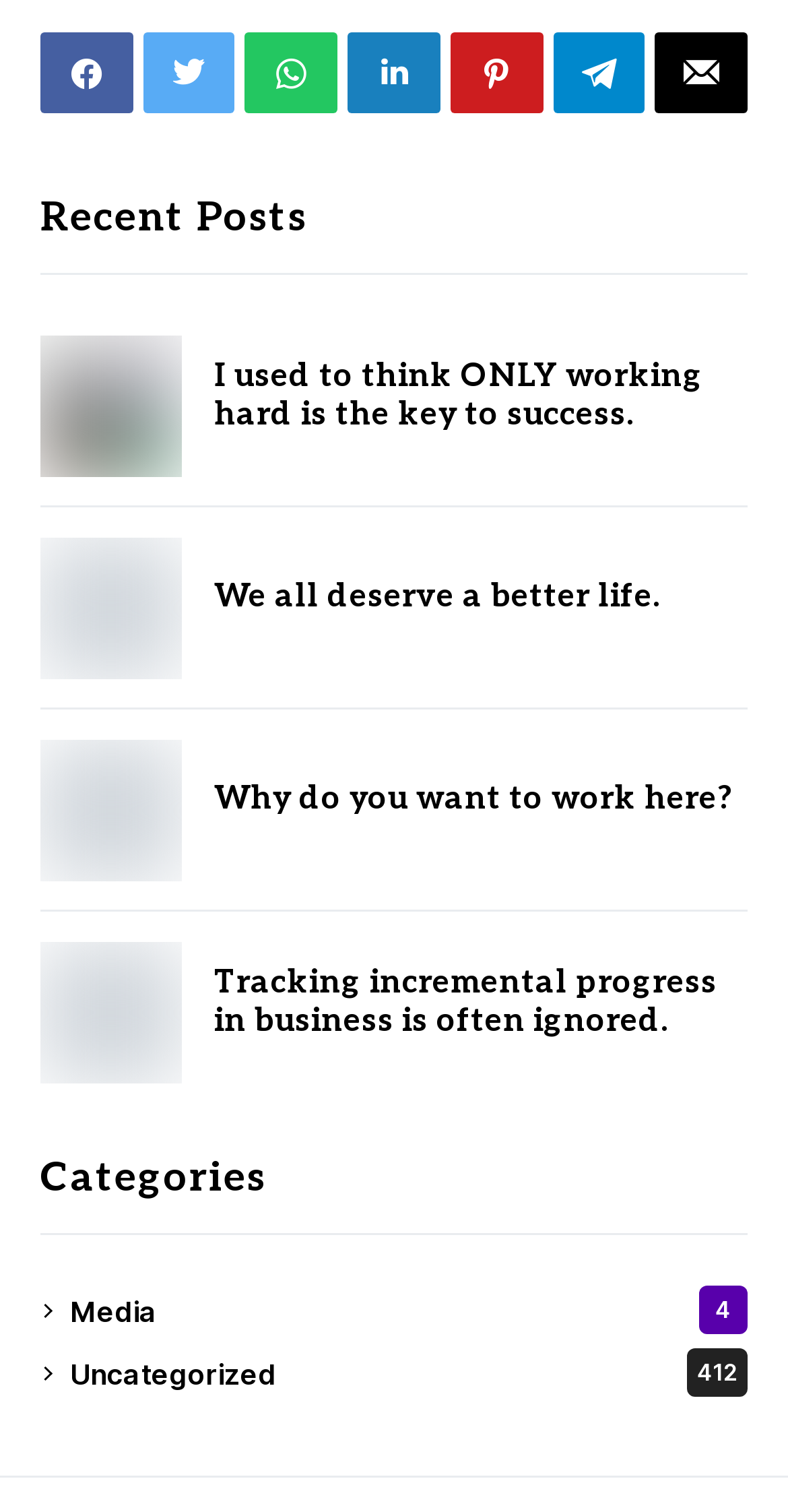Highlight the bounding box coordinates of the region I should click on to meet the following instruction: "read 'I used to think ONLY working hard is the key to success.' article".

[0.272, 0.236, 0.892, 0.287]